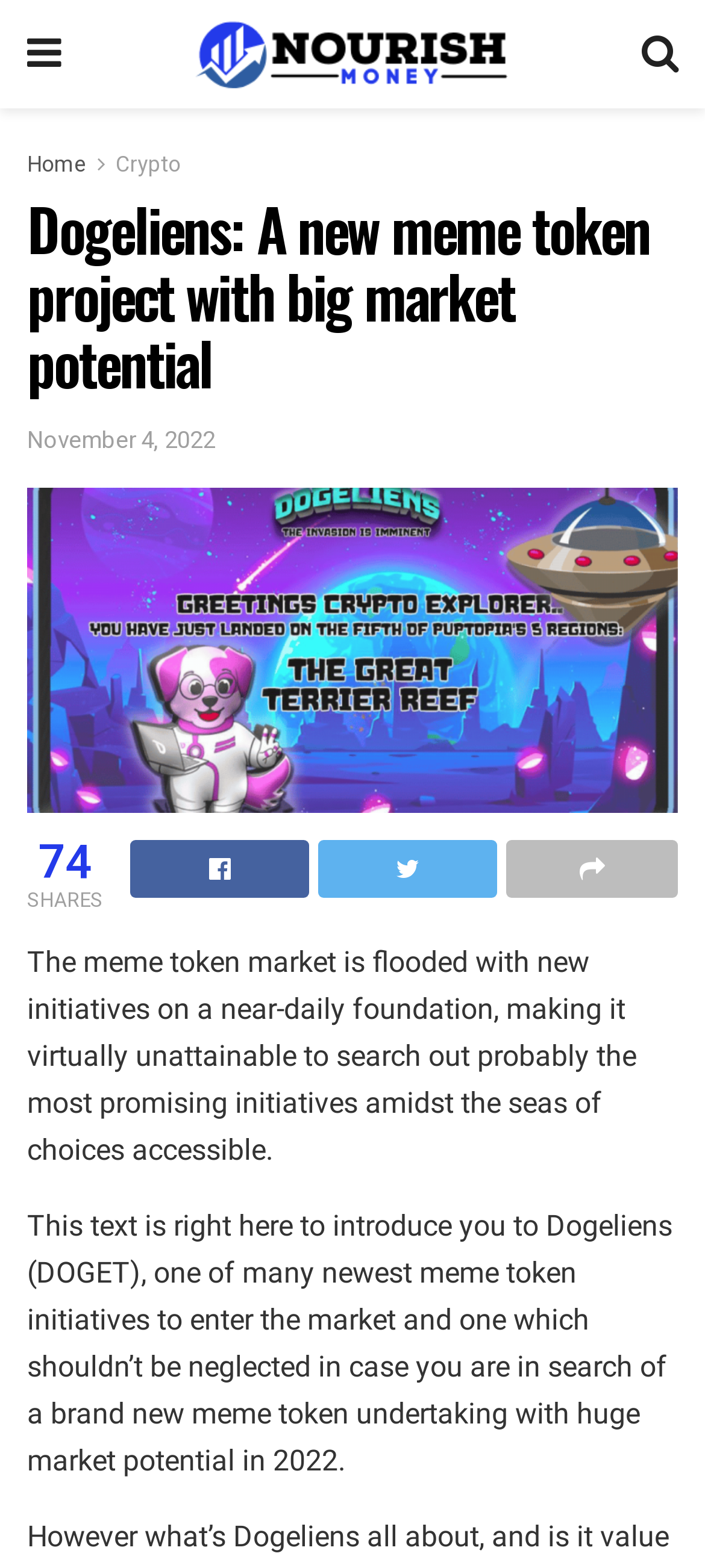Summarize the webpage comprehensively, mentioning all visible components.

The webpage is about Dogeliens, a new meme token project with big market potential. At the top left, there is a link with a icon '\uf0c9' and another link "Nourish Money" with an accompanying image. On the top right, there is a link with an icon '\uf002'. Below these links, there are three more links: "Home", "Crypto", and a heading that repeats the title of the webpage.

Below the heading, there is a link with the date "November 4, 2022". Next to it, there is a link with the same title as the webpage, accompanied by an image. On the lower left, there are several lines of text. The first line reads "74" and is followed by the text "SHARES". Below these, there are three links with icons '\uf230', '\uf099', and '\uf064'.

The main content of the webpage starts with a paragraph of text that discusses the meme token market being flooded with new initiatives, making it hard to find promising ones. The text then introduces Dogeliens (DOGET), a new meme token project with huge market potential in 2022. The text is divided into three sections, with the first section describing the market, the second introducing Dogeliens, and the third highlighting its potential.